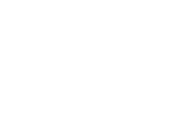Detail every aspect of the image in your caption.

The image depicts the product packaging for "Seraseq® FFPE NTRK Fusion RNA Mix," a specialized reagent used in molecular diagnostics. The packaging design typically features a sleek, scientific aesthetic, emphasizing the high-quality and advanced nature of the product. This reagent is designed for detecting NTRK fusions in formalin-fixed, paraffin-embedded (FFPE) tissue samples, aiding researchers and clinicians in the diagnosis of certain types of cancer. The product is part of a larger series of Seraseq reagents, which are recognized for their precision and reliability in clinical applications.